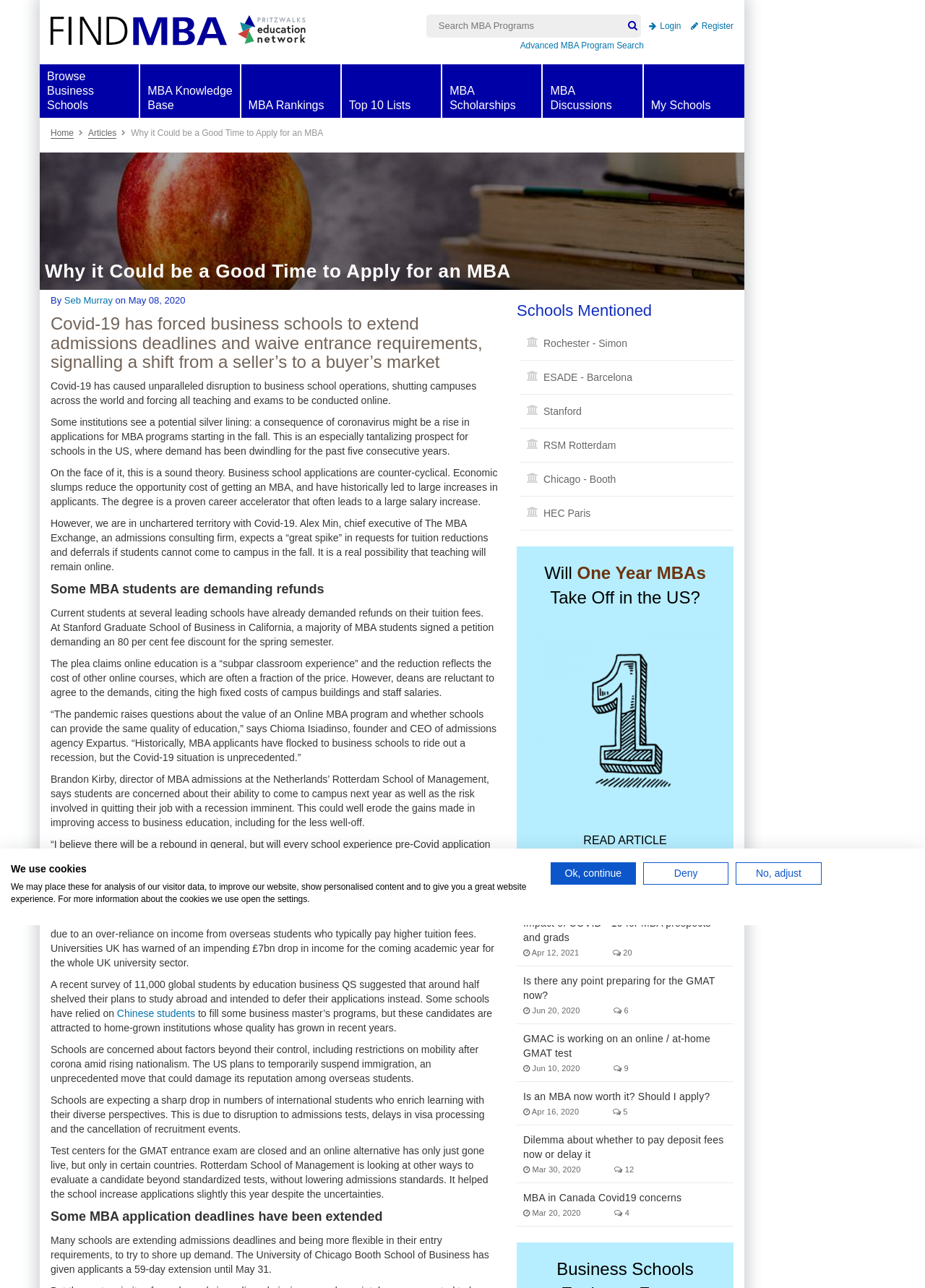Pinpoint the bounding box coordinates of the element you need to click to execute the following instruction: "Click on Advanced MBA Program Search". The bounding box should be represented by four float numbers between 0 and 1, in the format [left, top, right, bottom].

[0.562, 0.031, 0.696, 0.039]